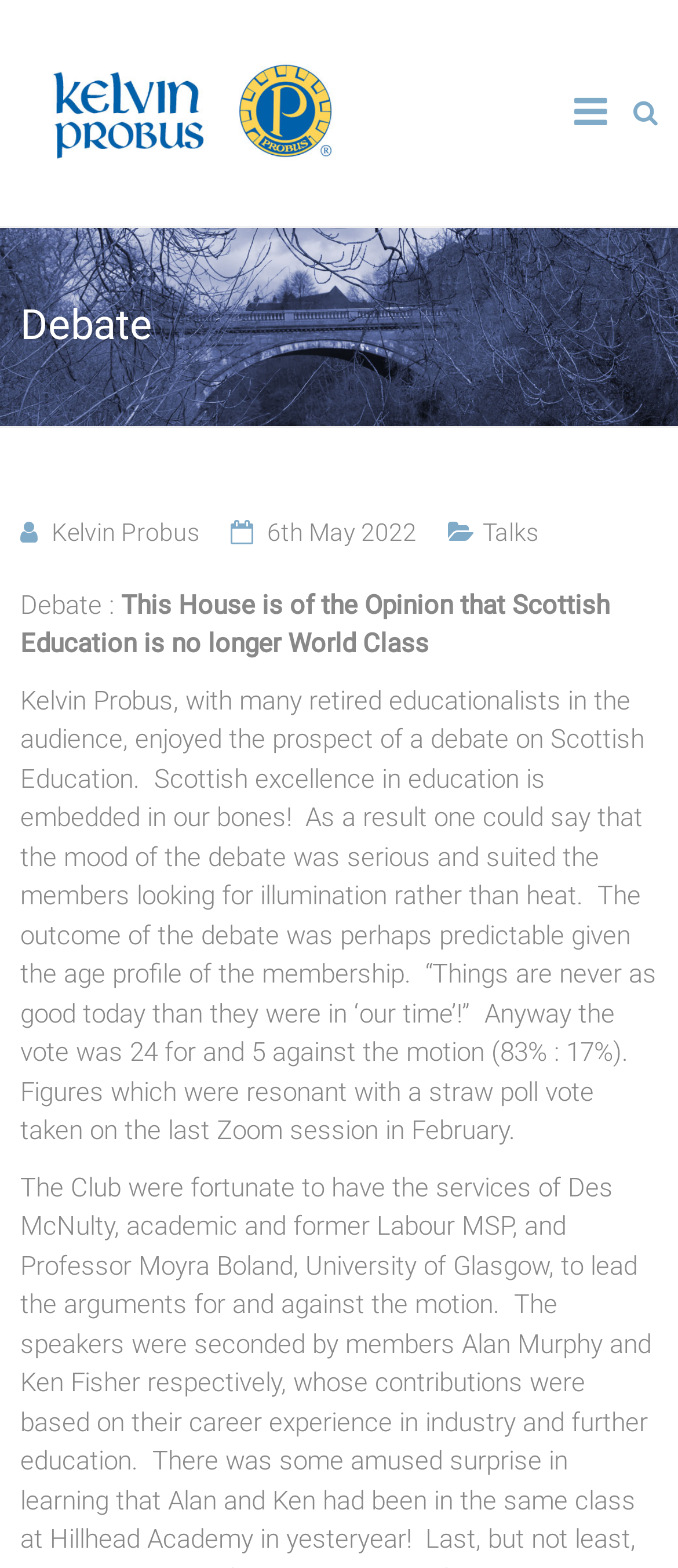Offer an extensive depiction of the webpage and its key elements.

The webpage appears to be a debate event page, specifically focused on the topic "This House is of the Opinion that Scottish Education is no longer World Class" hosted by Kelvin Probus. 

At the top left, there is a link and an image, both labeled "Kelvin Probus", which likely serve as a logo or branding element. Below this, there is a heading also labeled "Kelvin Probus", which may be a title or subtitle for the event. 

To the right of the logo, there is a heading "Debate" followed by a series of links, including "Kelvin Probus", "6th May 2022", and "Talks". These links may provide additional information about the event, the date it took place, or related talks. 

Below these links, there are three blocks of static text. The first block reads "Debate :", the second block presents the debate topic, and the third block provides a detailed description of the debate event, including the mood, outcome, and voting results. This text block is the longest and most informative element on the page, providing context and summary of the debate.